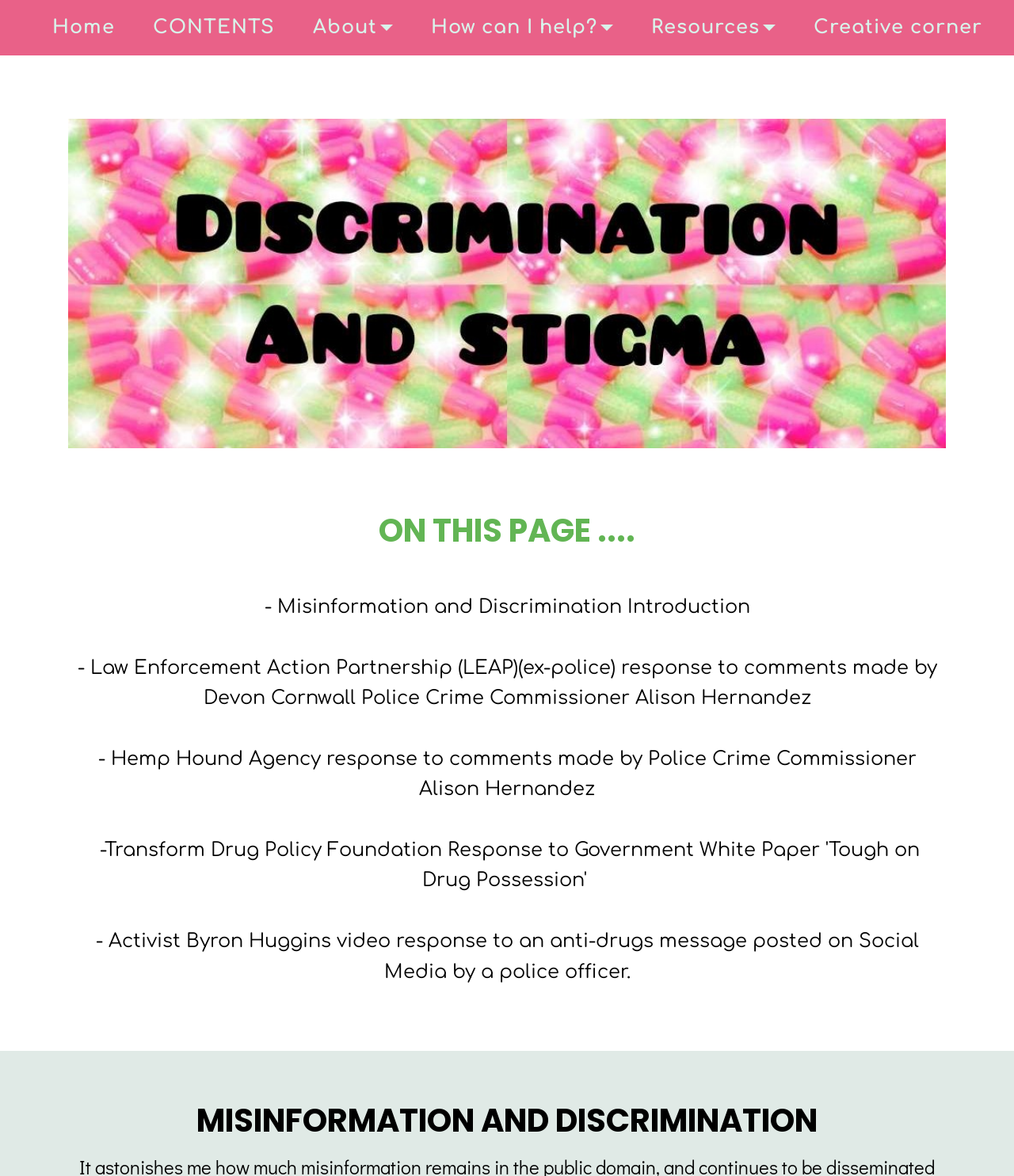Please determine the bounding box coordinates of the element's region to click for the following instruction: "Learn about hemp and its uses".

[0.623, 0.359, 0.913, 0.396]